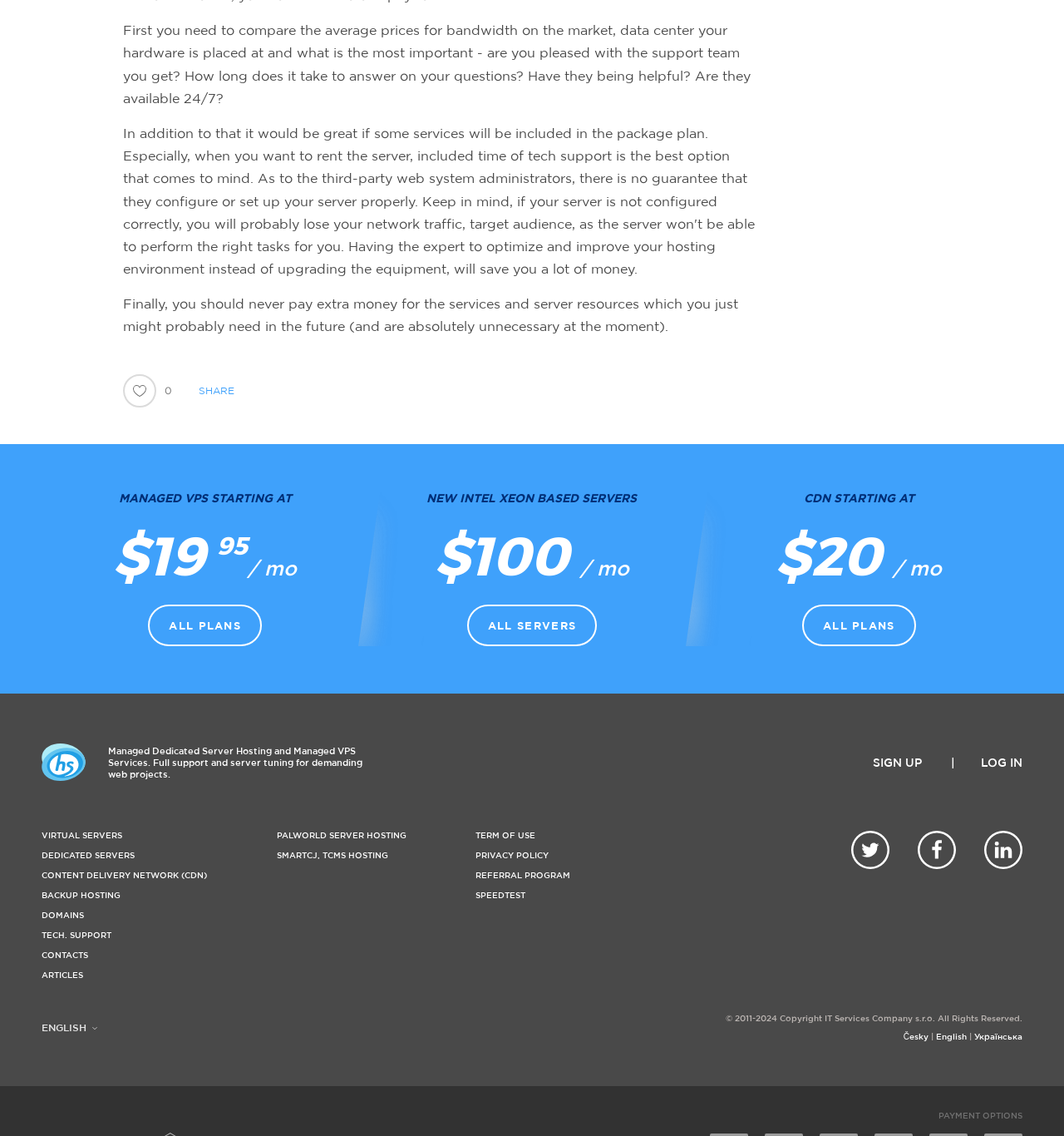Please identify the bounding box coordinates of the area that needs to be clicked to fulfill the following instruction: "Learn more about 'CONTENT DELIVERY NETWORK (CDN)'."

[0.039, 0.767, 0.195, 0.775]